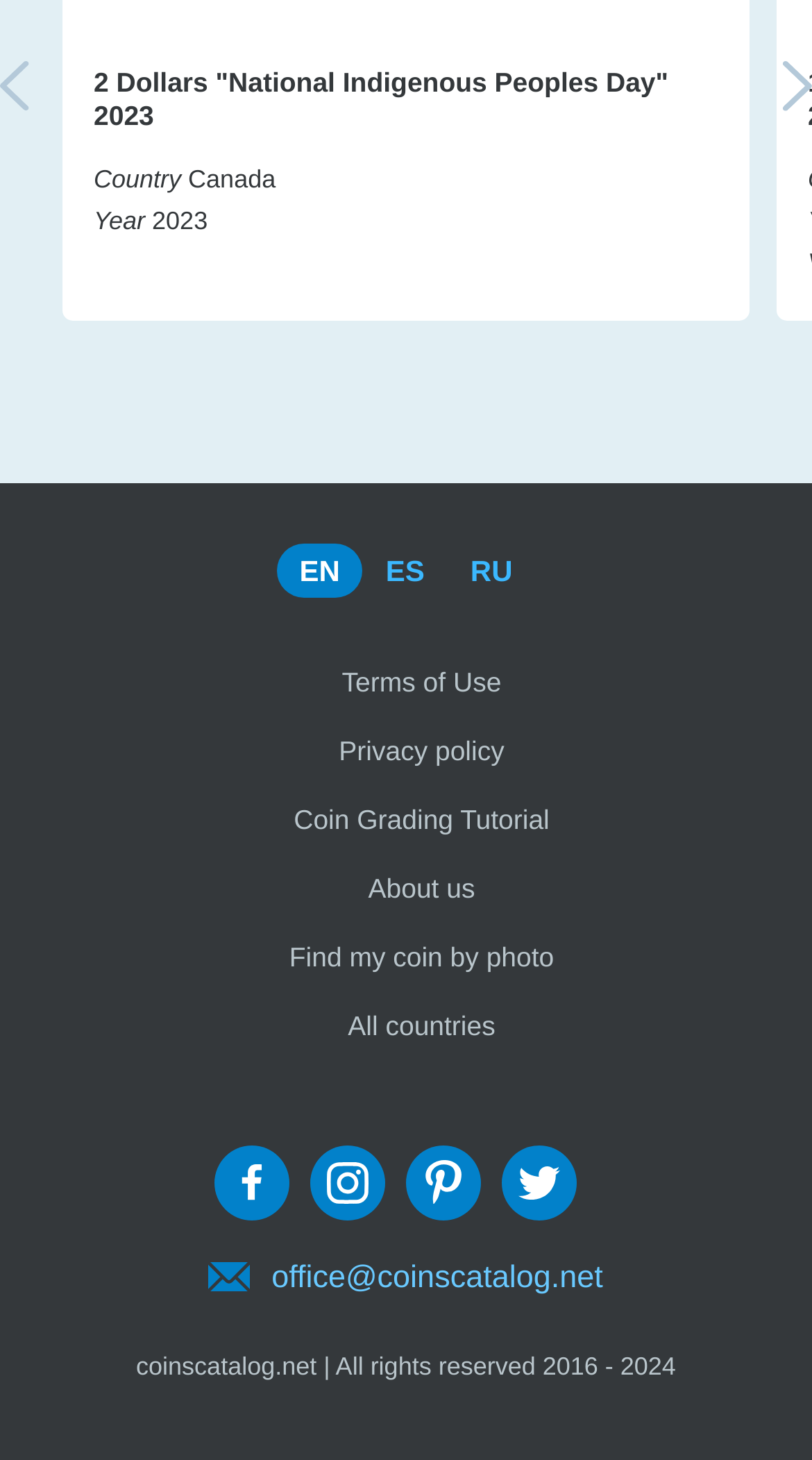What is the country of the coin?
Using the image, answer in one word or phrase.

Canada